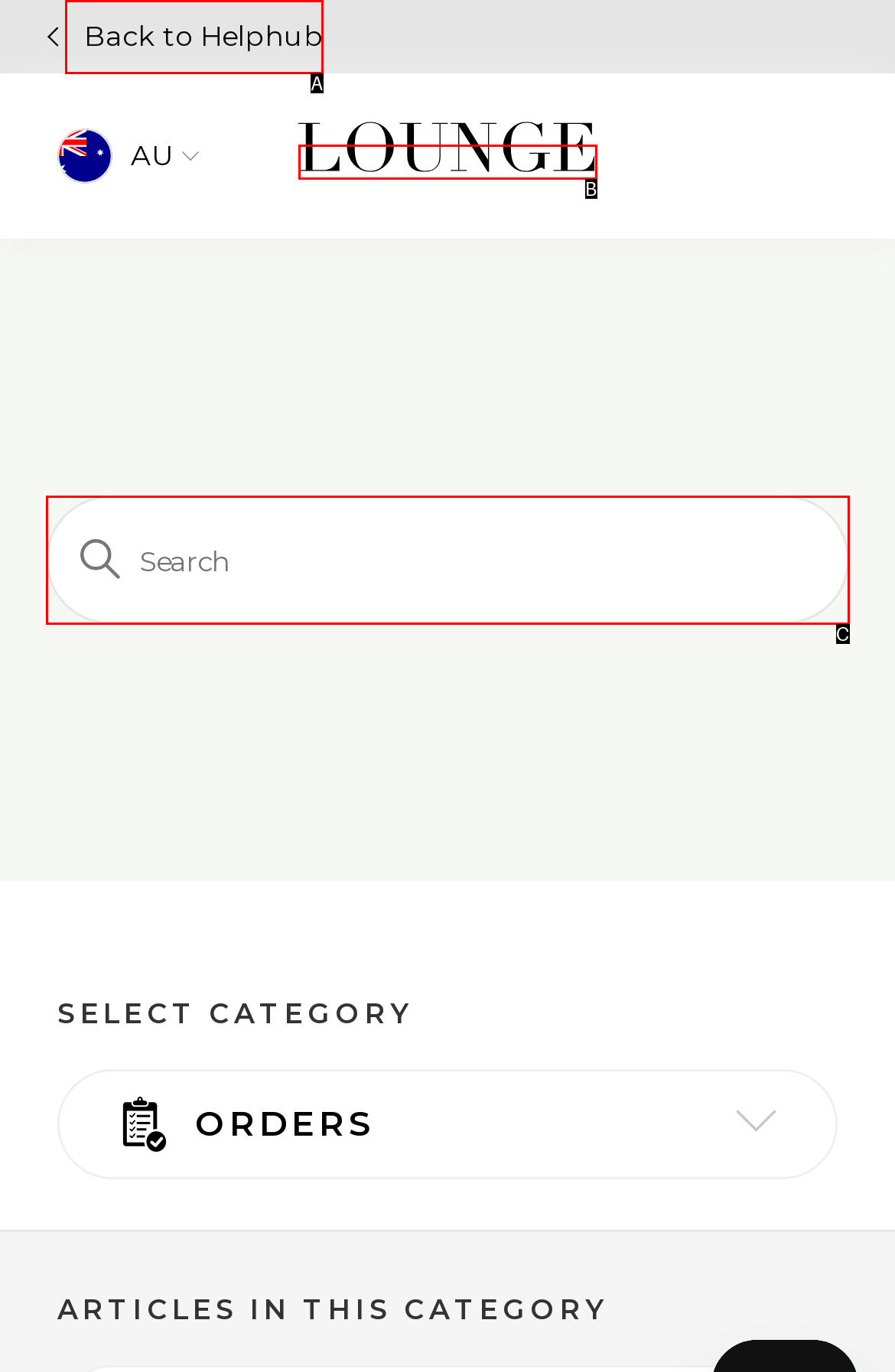Choose the option that best matches the element: aria-label="Search" name="query" placeholder="Search"
Respond with the letter of the correct option.

C